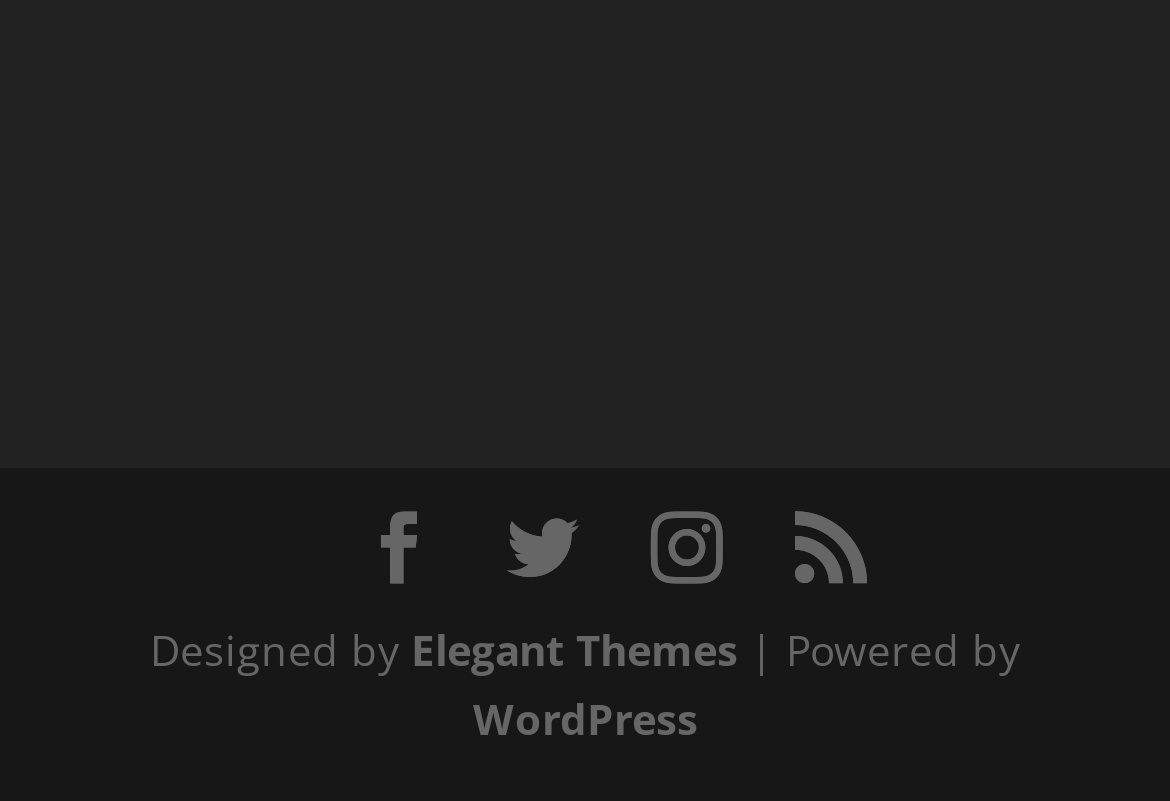Please specify the bounding box coordinates for the clickable region that will help you carry out the instruction: "View citation details".

None